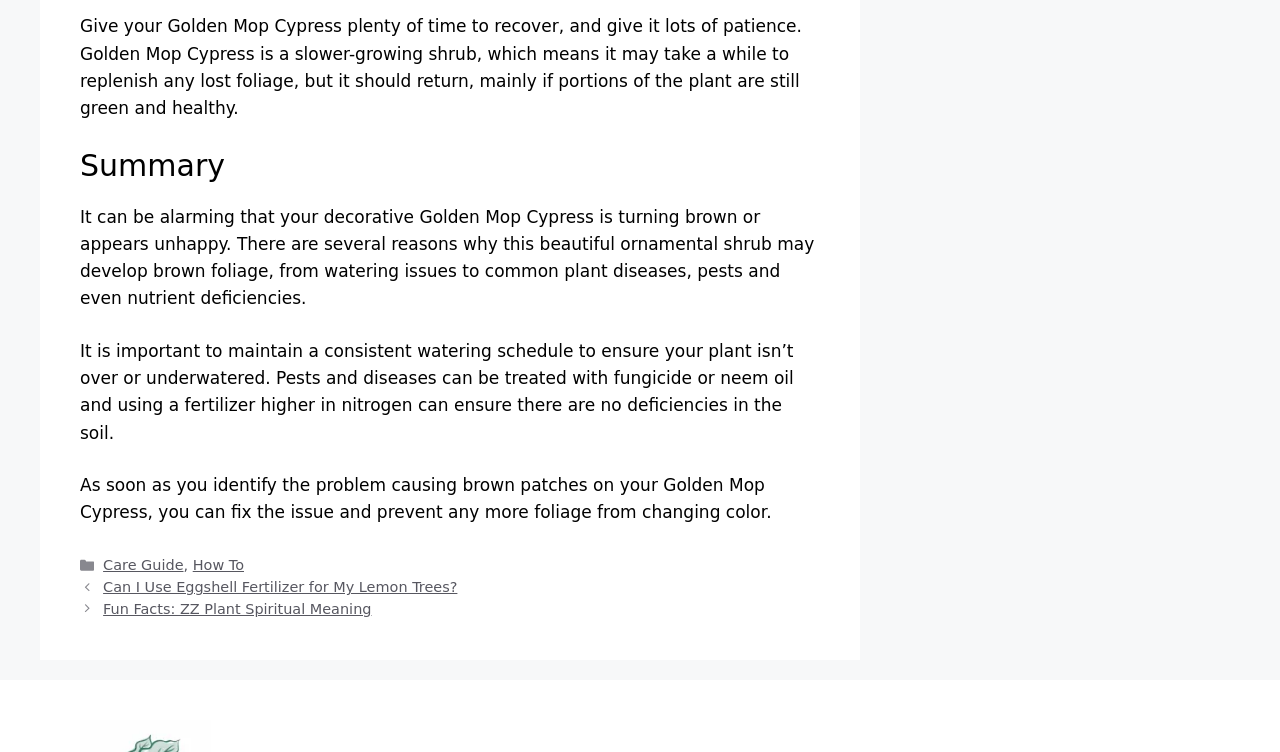Using the information in the image, give a comprehensive answer to the question: 
What is the importance of nitrogen in the soil?

The webpage suggests using a fertilizer higher in nitrogen to ensure there are no deficiencies in the soil, indicating that nitrogen is an essential nutrient for the Golden Mop Cypress plant's growth and health.